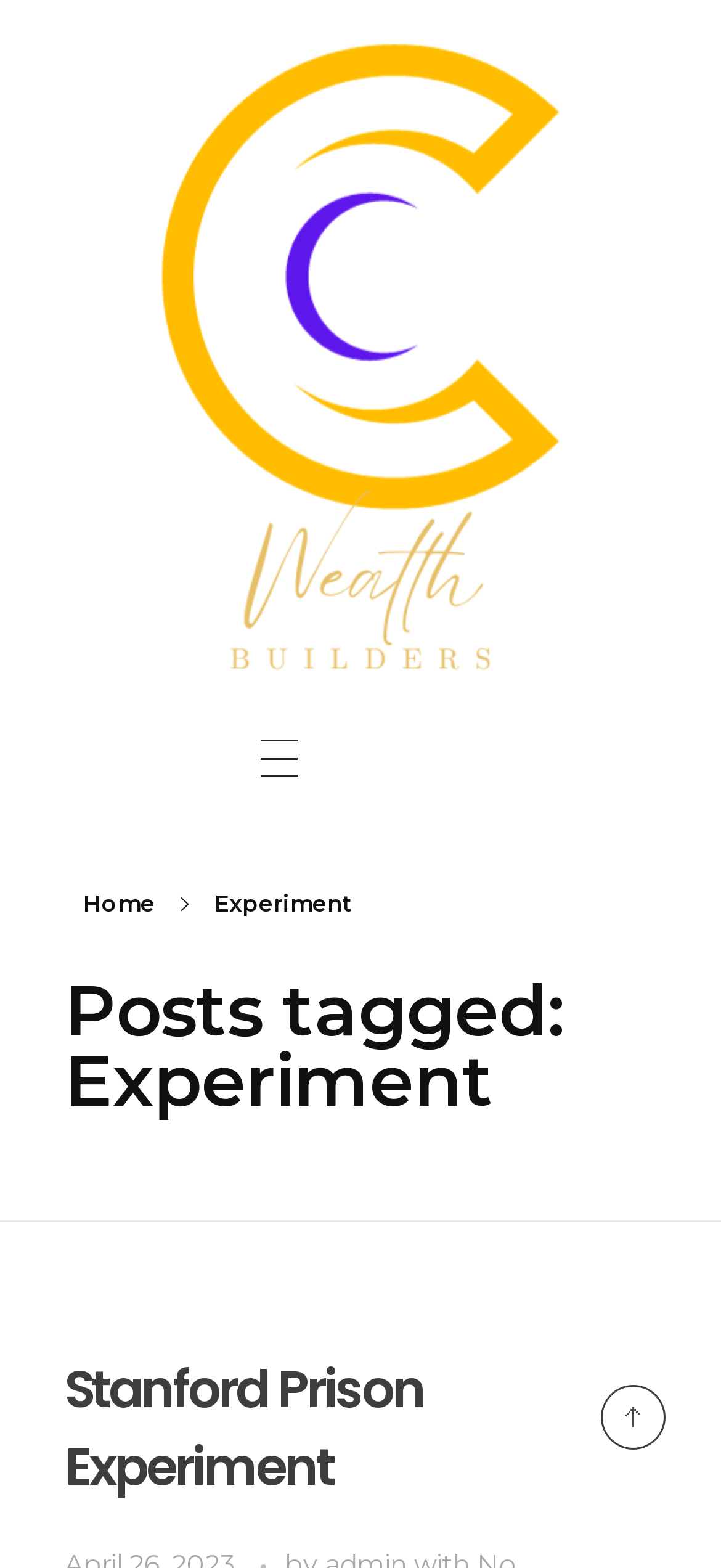Detail the features and information presented on the webpage.

The webpage is titled "Experiment Archives - CCWealth Builders" and features a prominent image, "CCW-Medium", taking up most of the top section. Below the image, there is a navigation menu with four links: "Home", "Wisdom Web", "Wisdom Wall", and "Contact Me", aligned horizontally and centered on the page.

On the left side of the page, there is another "Home" link, positioned above a static text element displaying the word "Experiment". To the right of the "Experiment" text, there is a heading that reads "Posts tagged: Experiment". This heading is followed by a subheading, "Stanford Prison Experiment", which is a clickable link.

The overall layout of the page is organized, with clear headings and concise text, making it easy to navigate and understand the content.